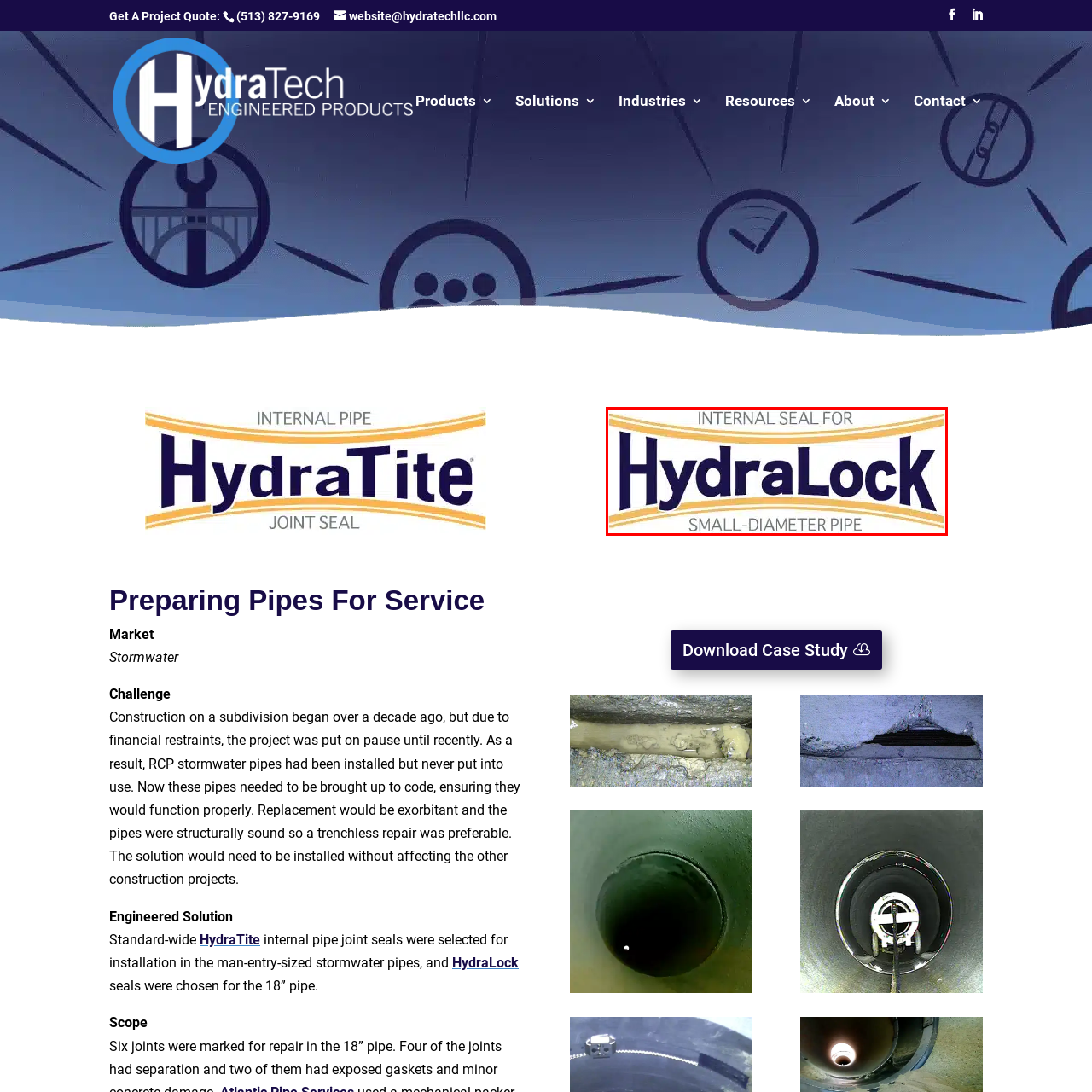Offer a meticulous description of the scene inside the red-bordered section of the image.

The image showcases the logo of HydraLock, prominently featuring the phrase "INTERNAL SEAL FOR" above the bold text "HydraLock," which is underlined to emphasize its importance. Below, the words "SMALL-DIAMETER PIPE" are displayed in a smaller font, reinforcing the product's specific application. The design employs a color palette of navy blue, orange, and white, creating a visually striking contrast that draws attention to the logistical and technical benefits of the HydraLock sealing solution. This logo represents a specialized internal sealing mechanism designed for small-diameter pipes, highlighting HydraTech Engineered Products, LLC's commitment to providing innovative solutions in plumbing and pipeline maintenance.